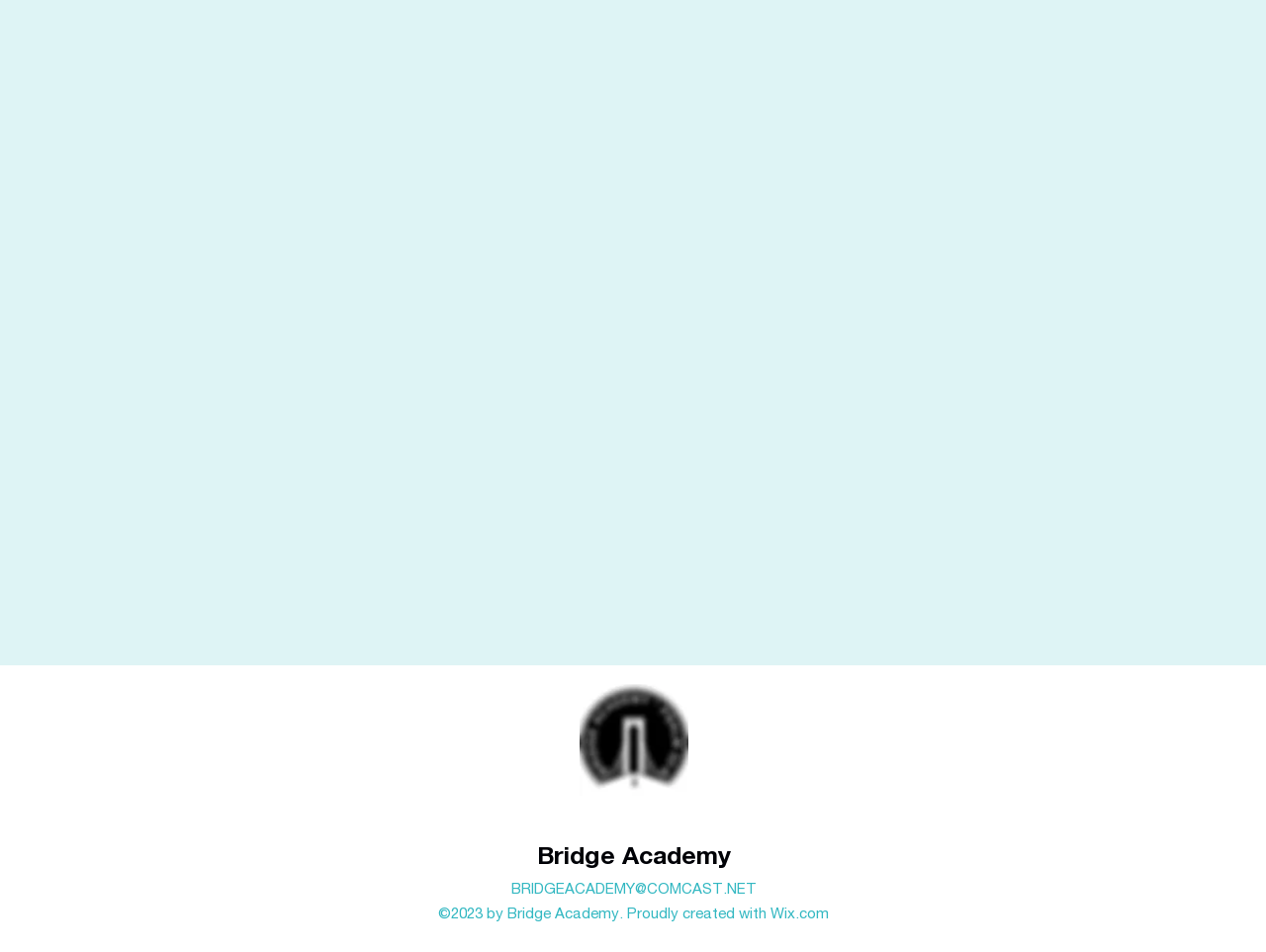Identify the bounding box coordinates for the UI element that matches this description: "BRIDGEACADEMY@COMCAST.NET".

[0.404, 0.927, 0.598, 0.942]